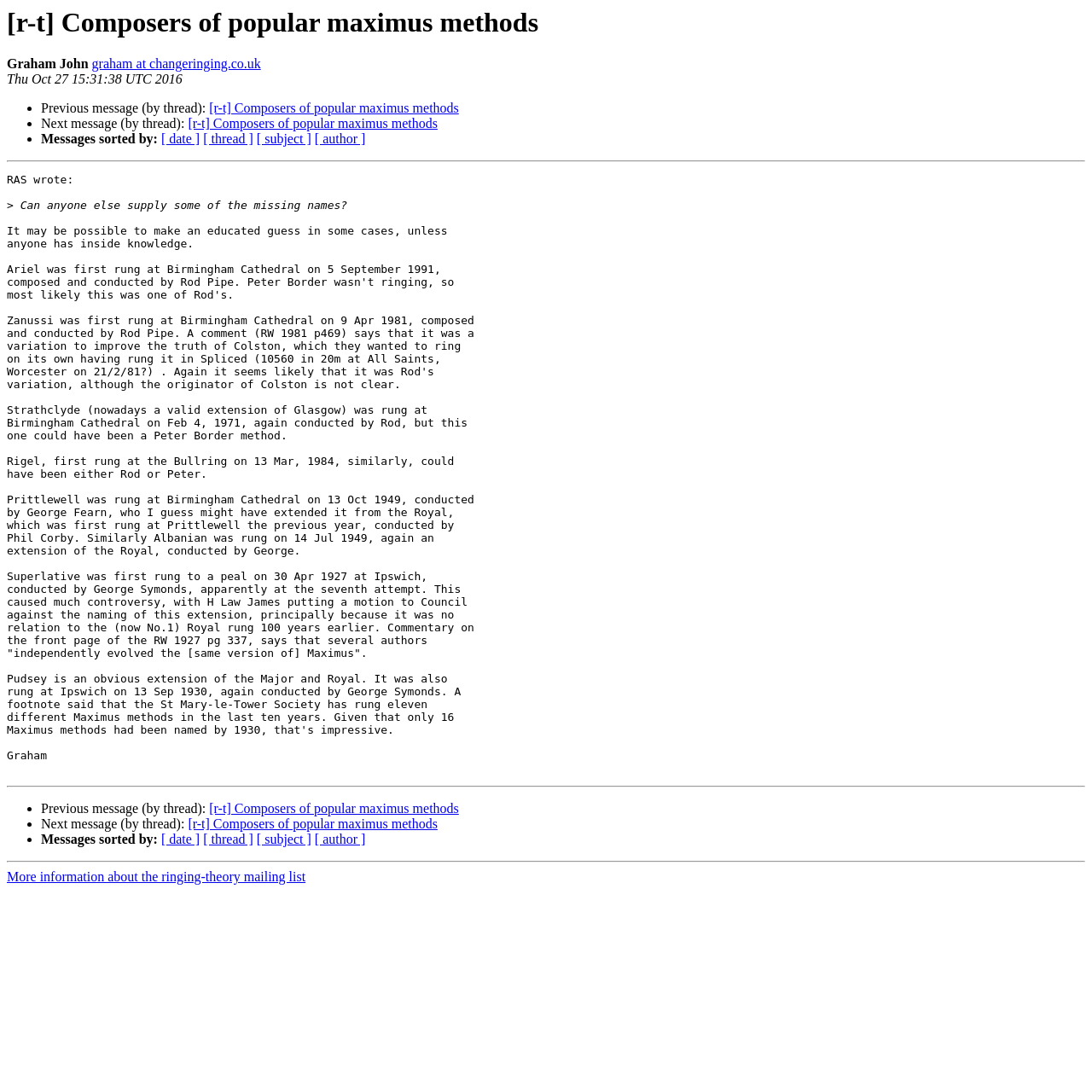What is the subject of the message?
Answer briefly with a single word or phrase based on the image.

Composers of popular maximus methods